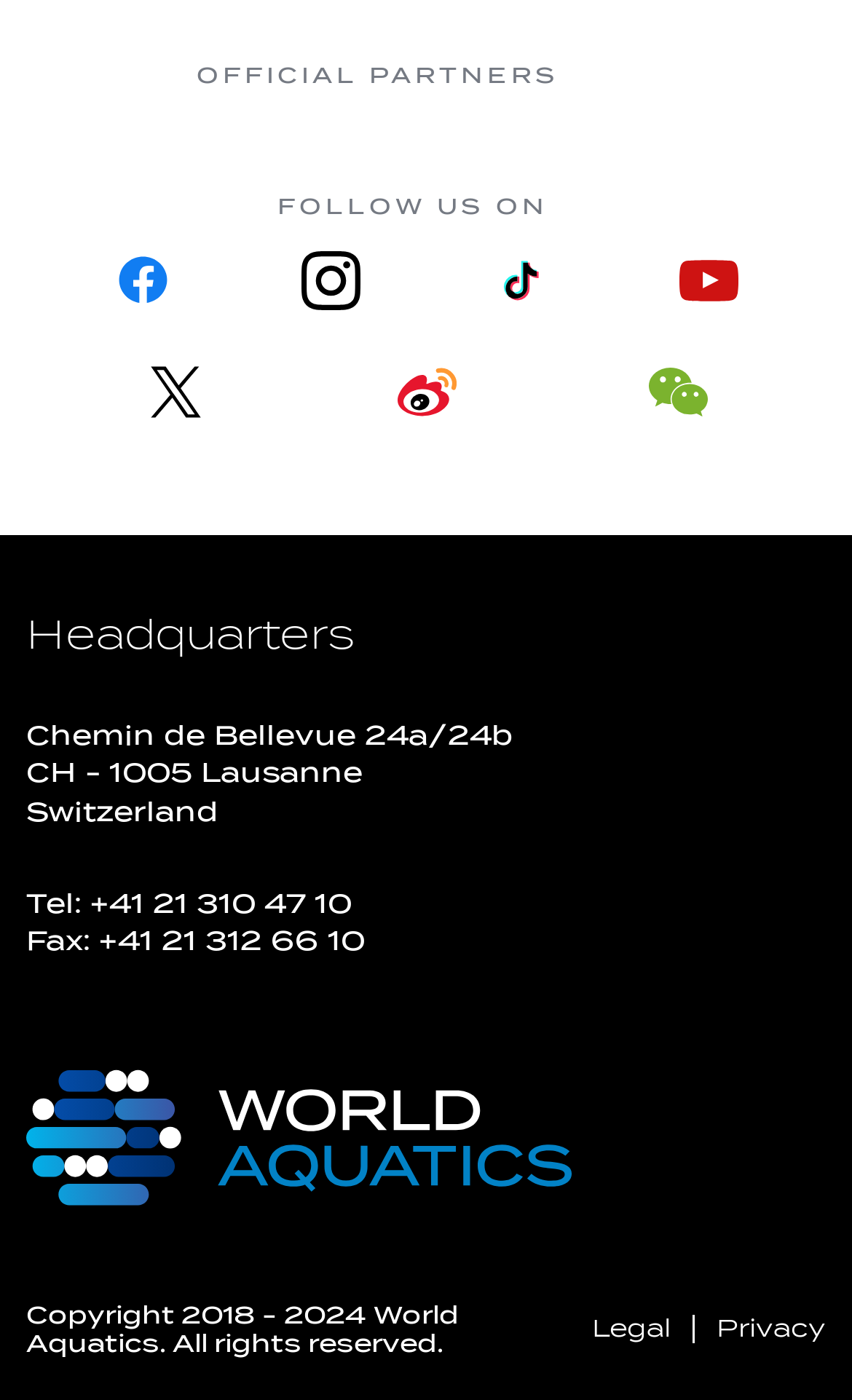Determine the bounding box coordinates of the clickable region to execute the instruction: "Go to Legal page". The coordinates should be four float numbers between 0 and 1, denoted as [left, top, right, bottom].

[0.669, 0.94, 0.813, 0.96]